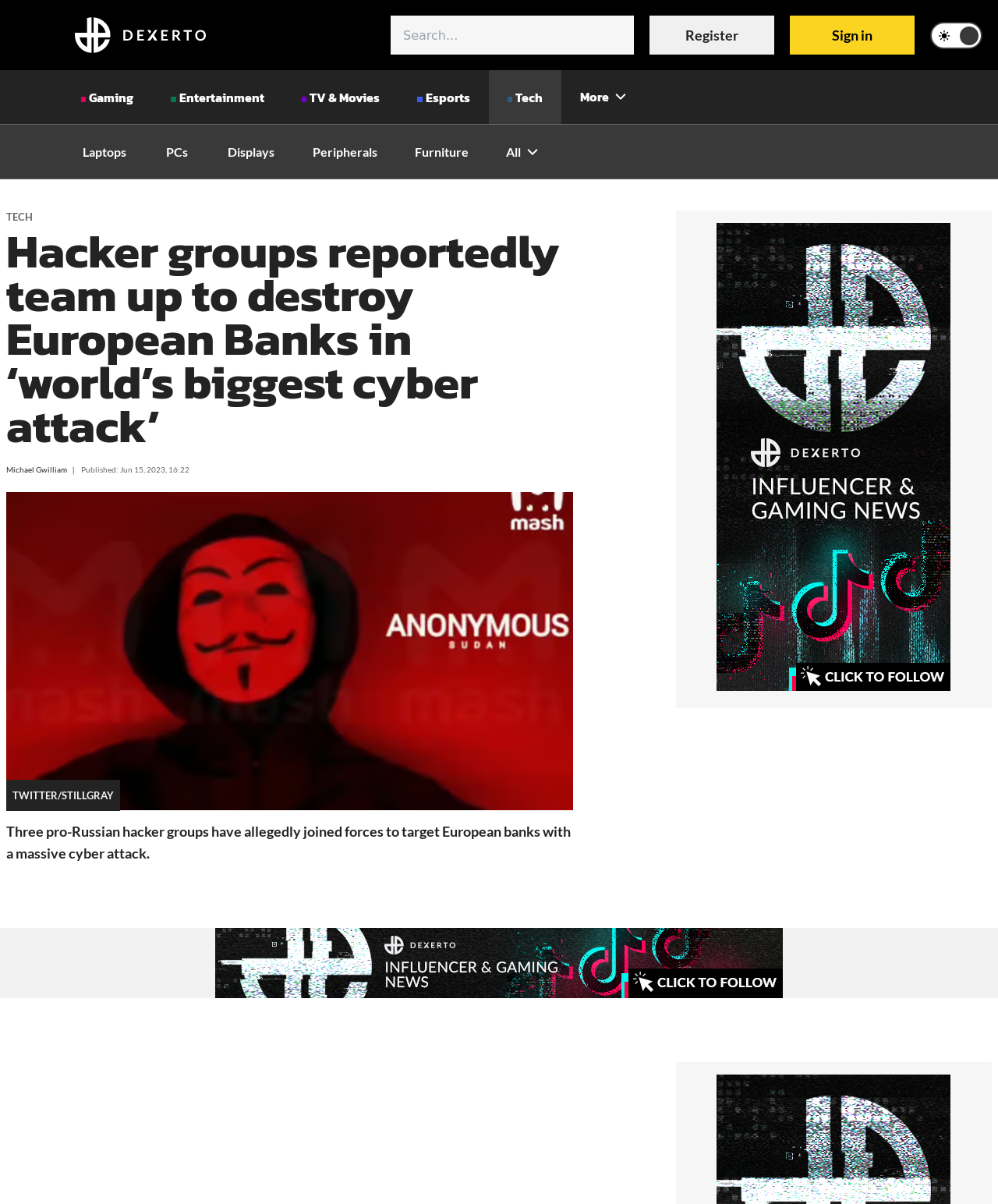What is the source of the image?
Based on the visual, give a brief answer using one word or a short phrase.

TWITTER/STILLGRAY